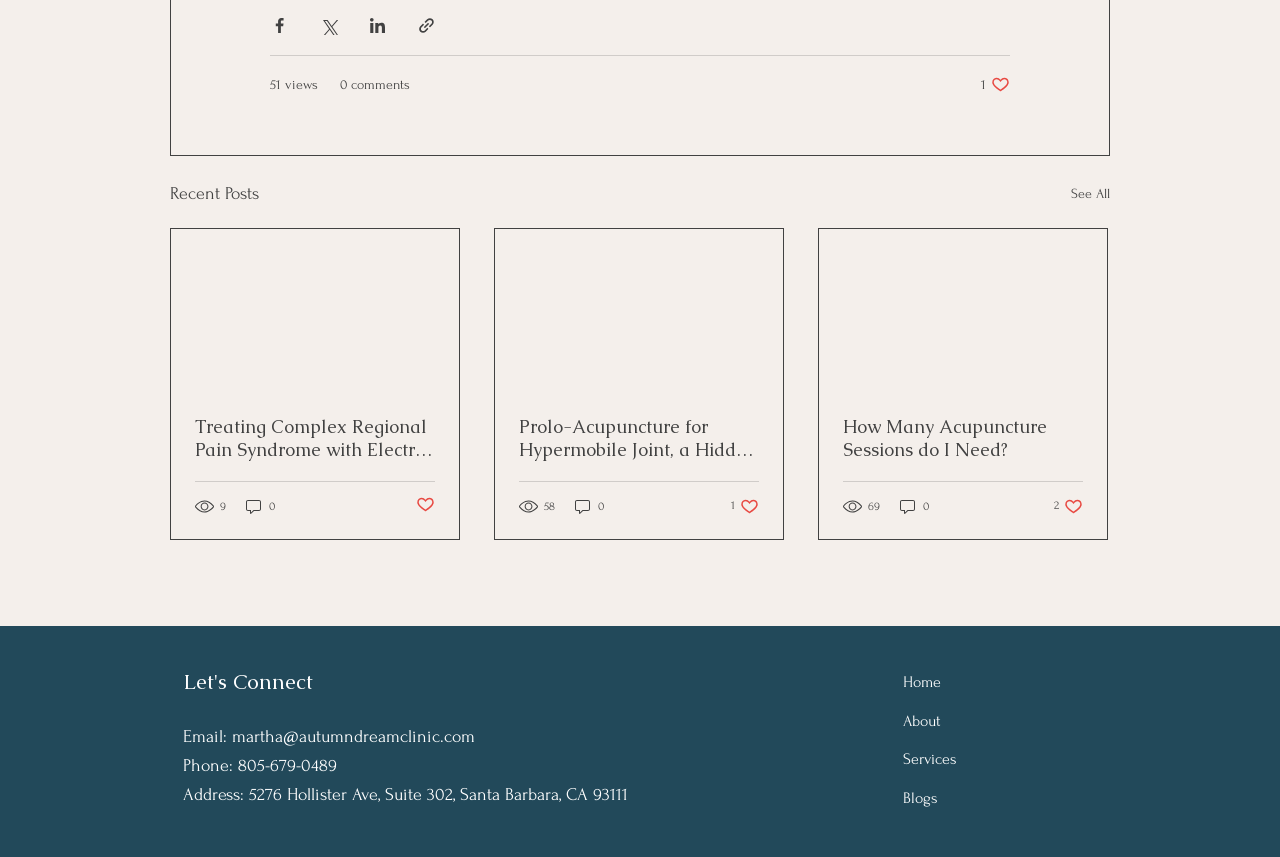Using the format (top-left x, top-left y, bottom-right x, bottom-right y), and given the element description, identify the bounding box coordinates within the screenshot: 0

[0.702, 0.58, 0.727, 0.602]